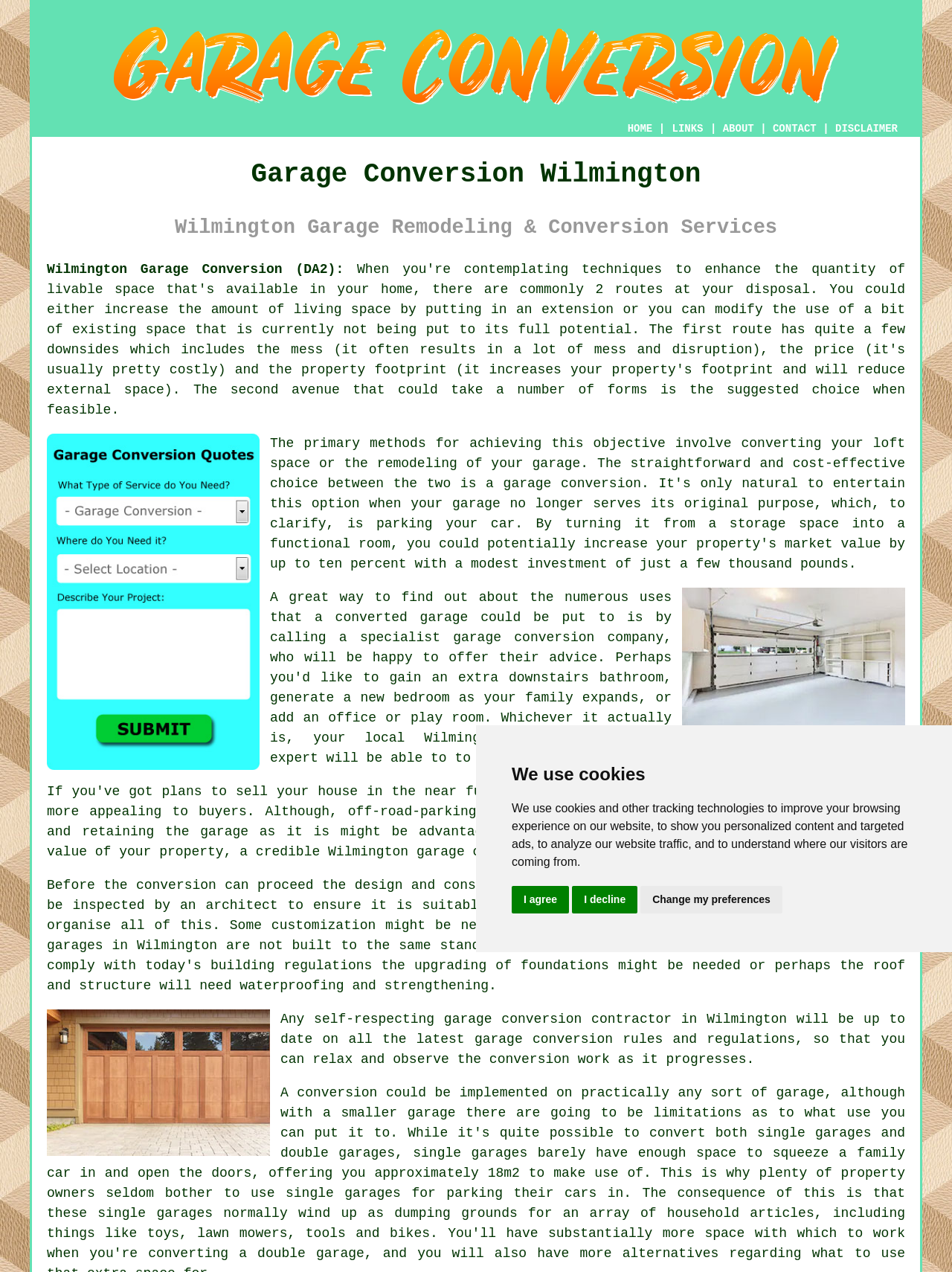Determine the bounding box coordinates of the region I should click to achieve the following instruction: "Click the DISCLAIMER link". Ensure the bounding box coordinates are four float numbers between 0 and 1, i.e., [left, top, right, bottom].

[0.877, 0.096, 0.943, 0.106]